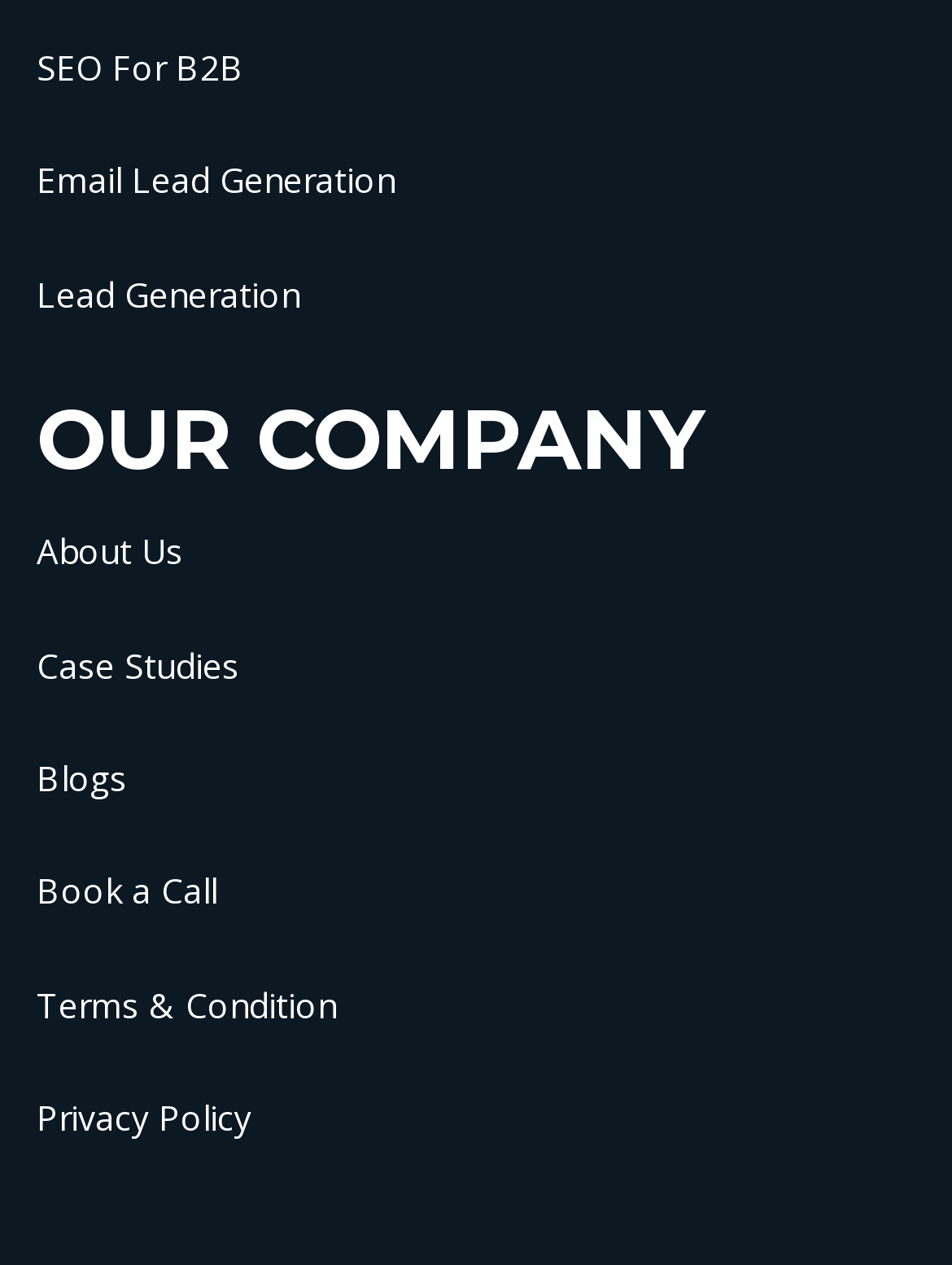Please identify the bounding box coordinates of the region to click in order to complete the task: "Book a Call". The coordinates must be four float numbers between 0 and 1, specified as [left, top, right, bottom].

[0.038, 0.686, 0.228, 0.723]